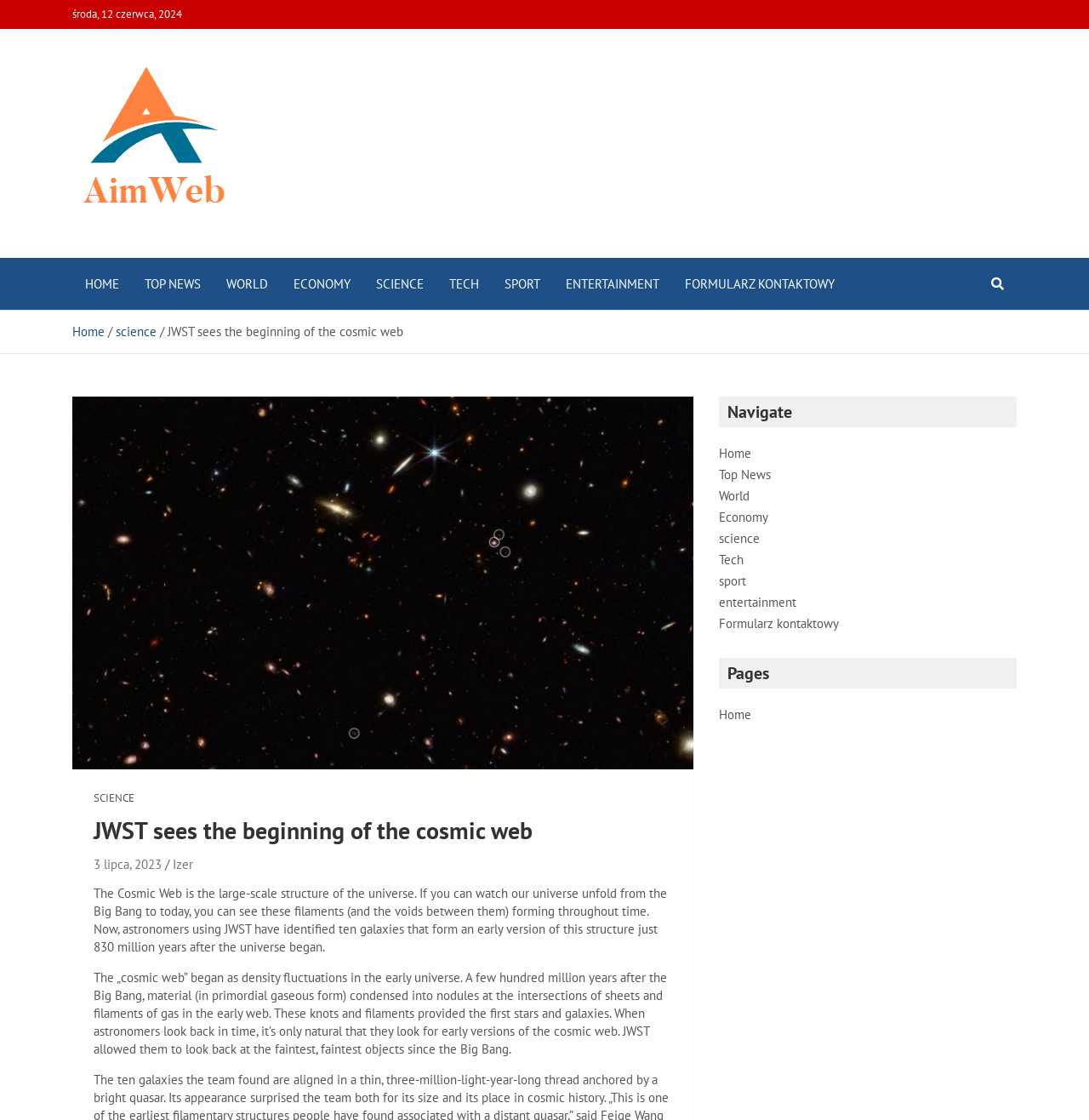Please identify the bounding box coordinates for the region that you need to click to follow this instruction: "Contact us through the contact form".

[0.617, 0.23, 0.778, 0.277]